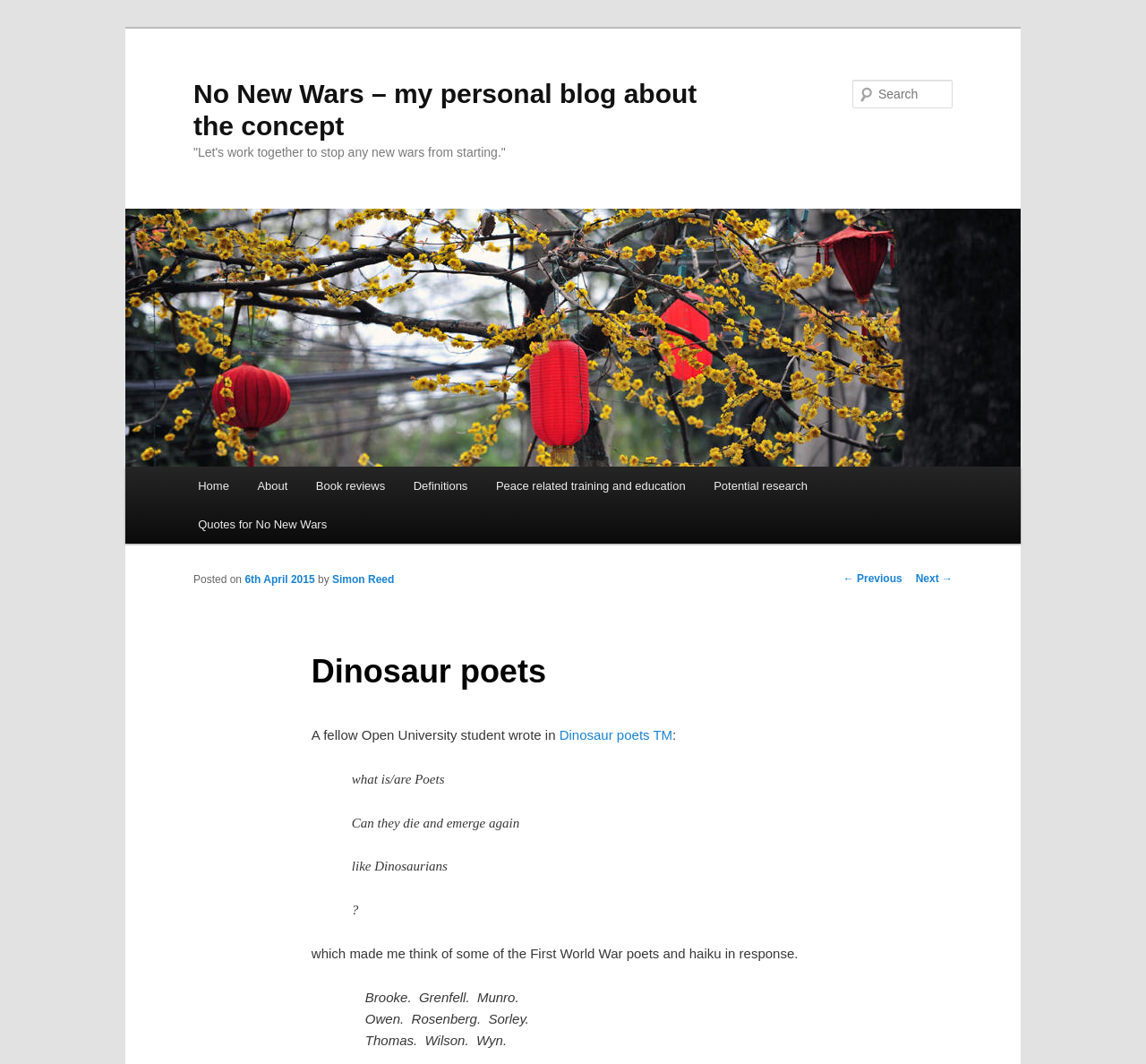From the given element description: "Home", find the bounding box for the UI element. Provide the coordinates as four float numbers between 0 and 1, in the order [left, top, right, bottom].

[0.16, 0.438, 0.212, 0.475]